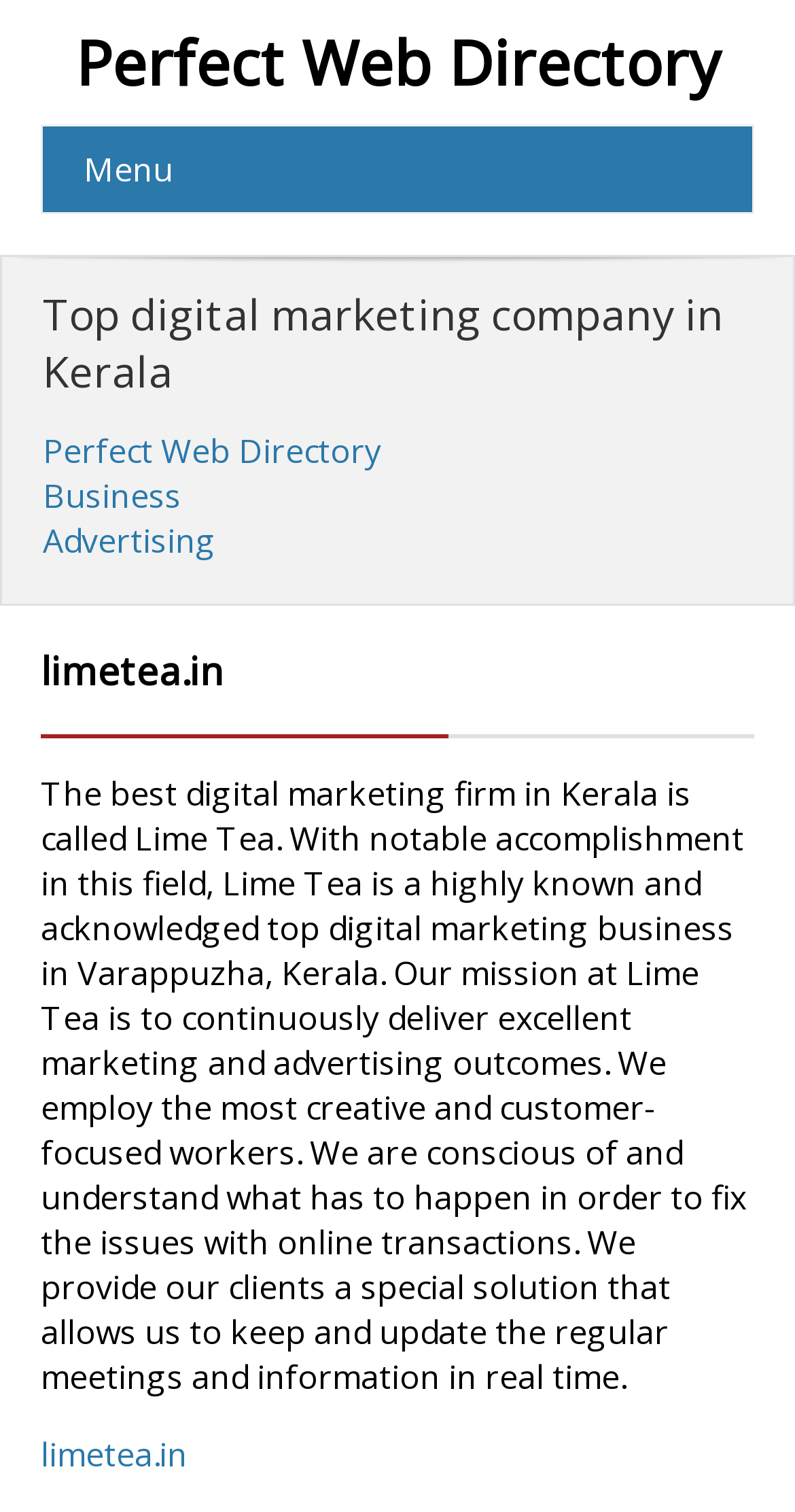Where is Lime Tea located?
Please provide a detailed and thorough answer to the question.

The location of Lime Tea can be found in the StaticText element which mentions 'Varappuzha, Kerala' as the location of the company.